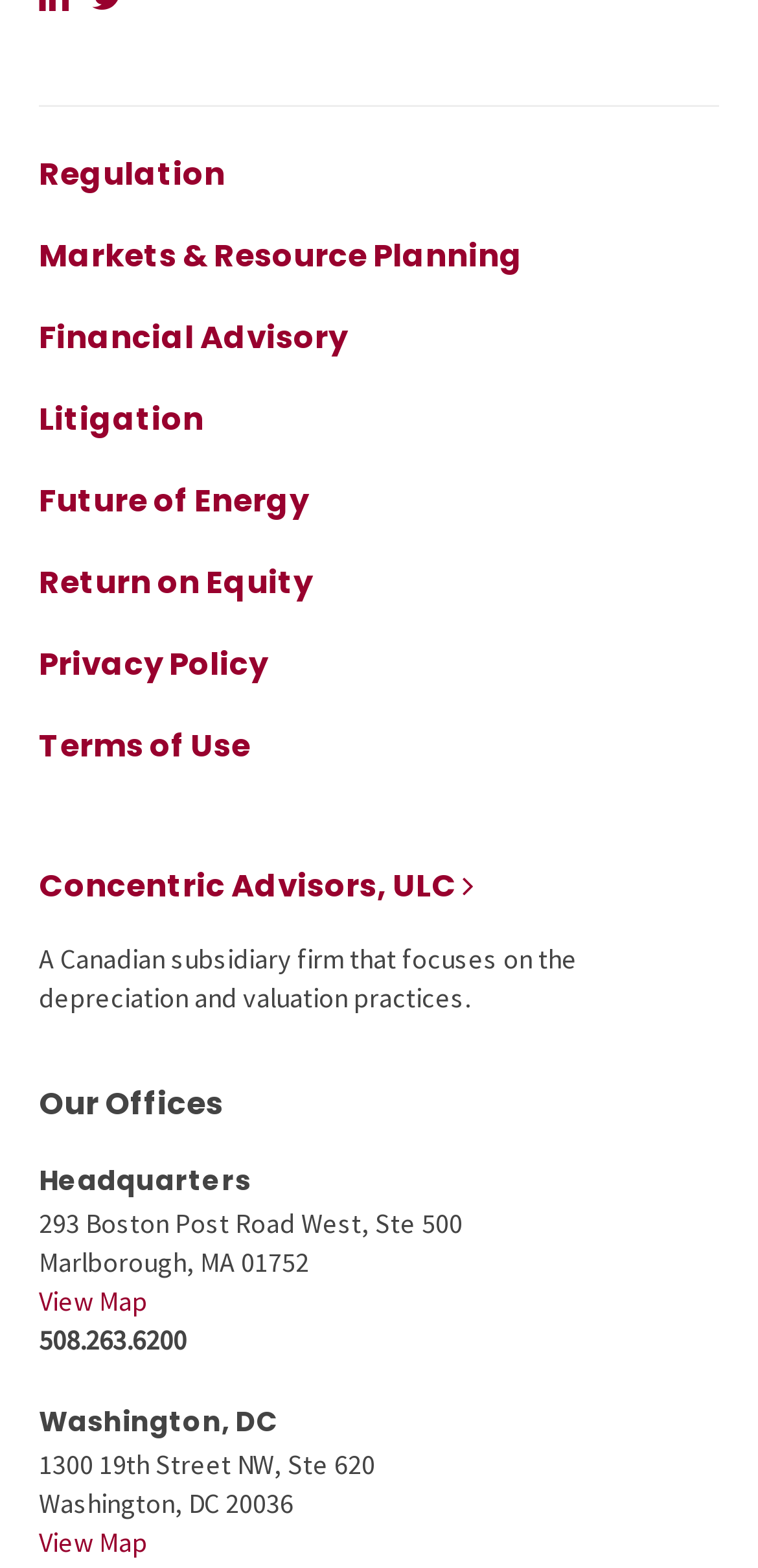Can you show the bounding box coordinates of the region to click on to complete the task described in the instruction: "View Map of Washington, DC"?

[0.051, 0.972, 0.195, 0.995]